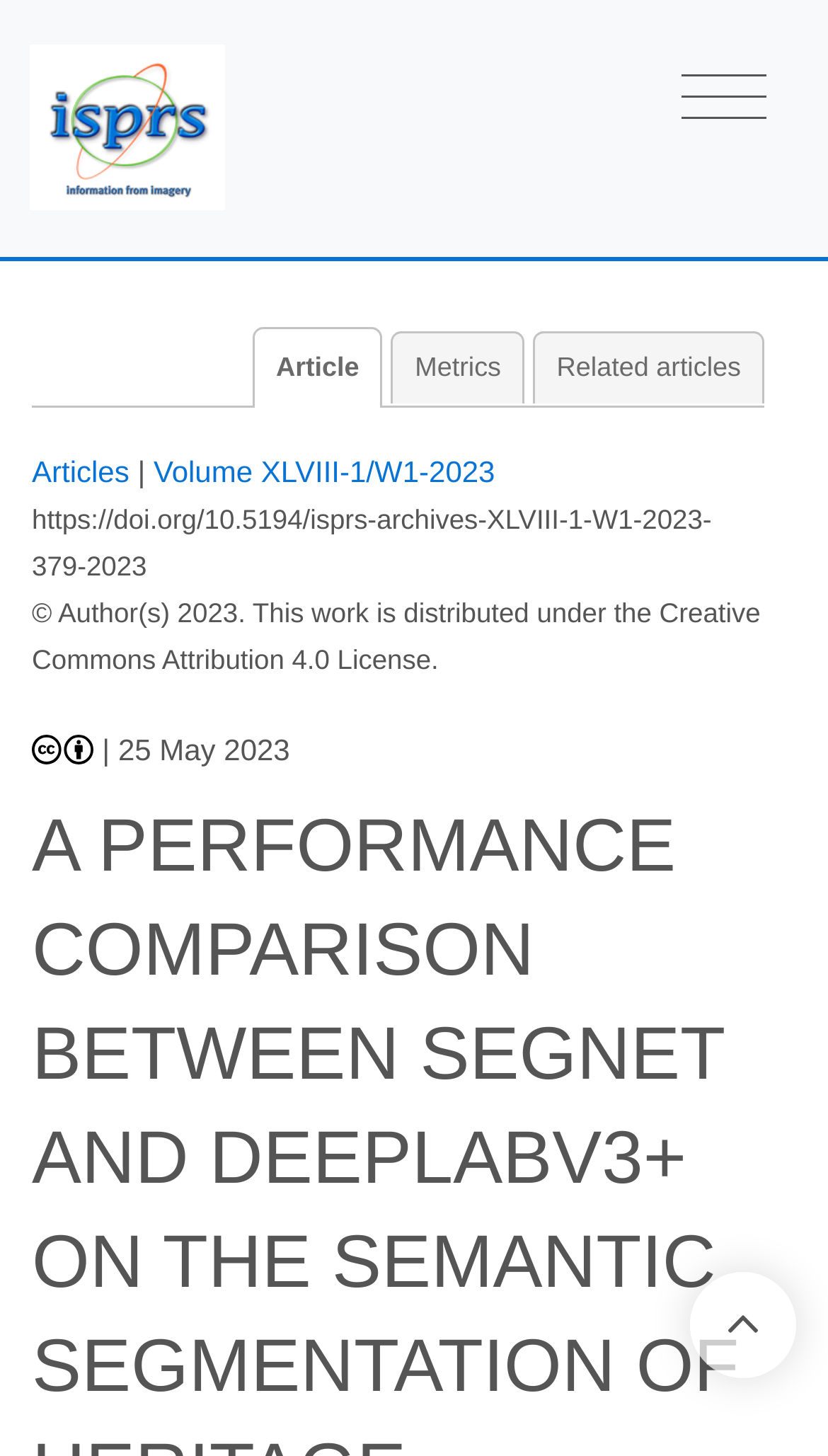Provide a short, one-word or phrase answer to the question below:
What is the date of the article?

25 May 2023